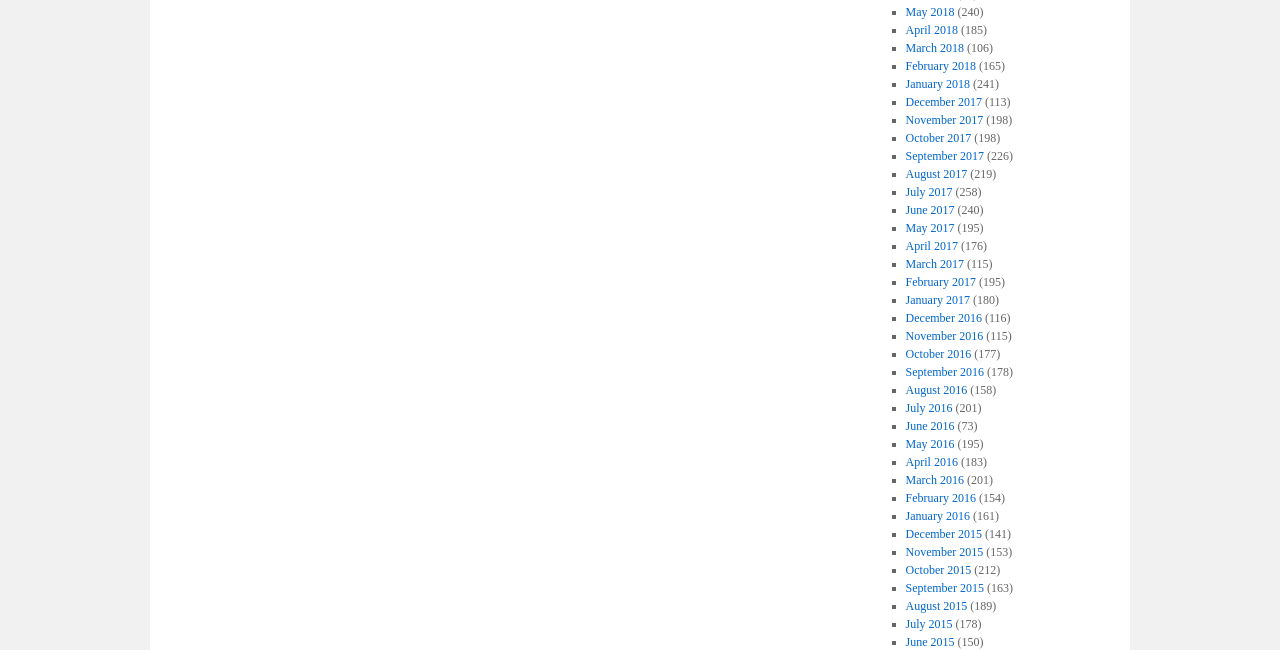Determine the bounding box coordinates for the clickable element to execute this instruction: "View January 2017". Provide the coordinates as four float numbers between 0 and 1, i.e., [left, top, right, bottom].

[0.707, 0.451, 0.758, 0.472]